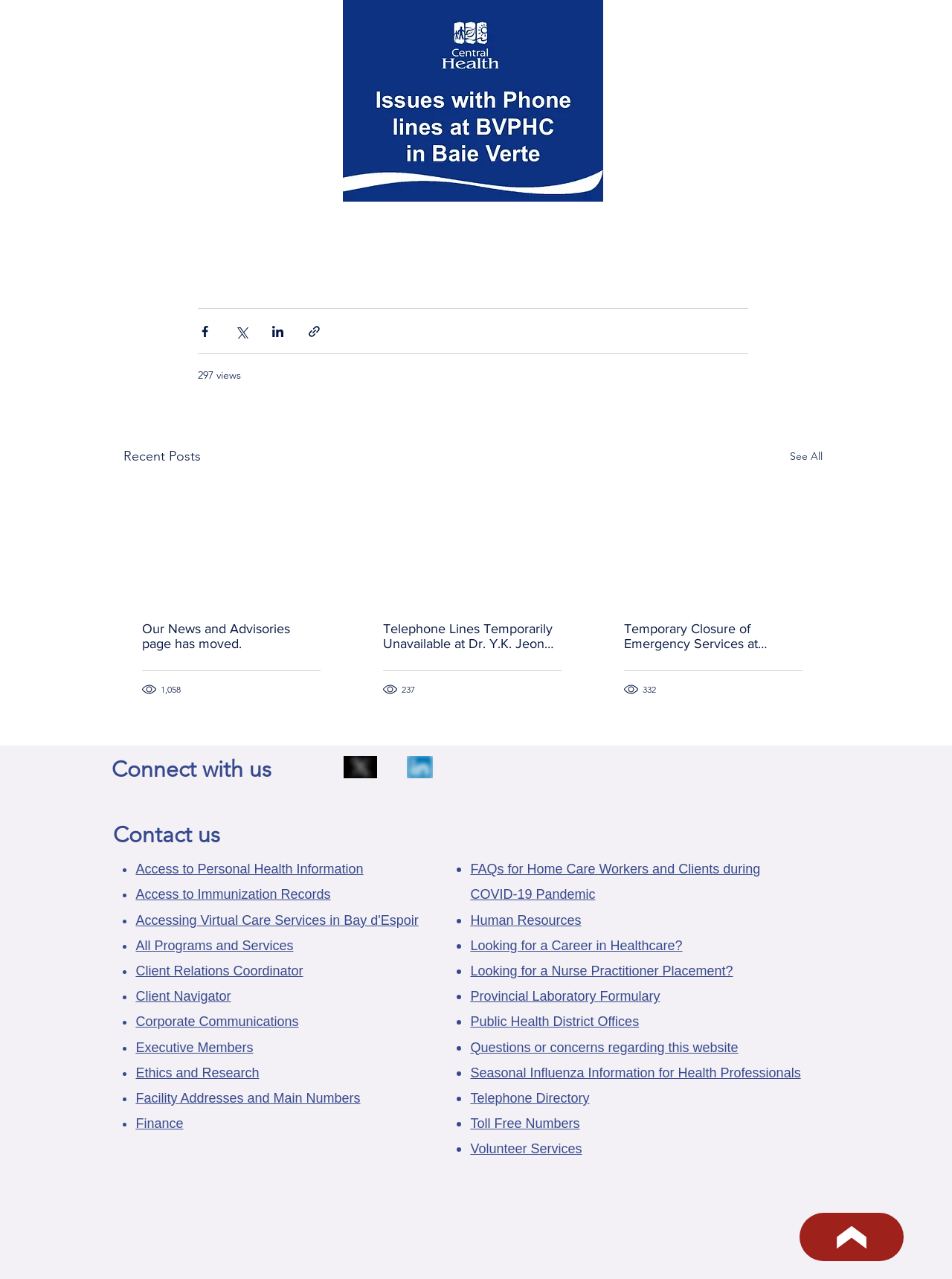Locate the bounding box coordinates of the element you need to click to accomplish the task described by this instruction: "View recent posts".

[0.13, 0.349, 0.211, 0.365]